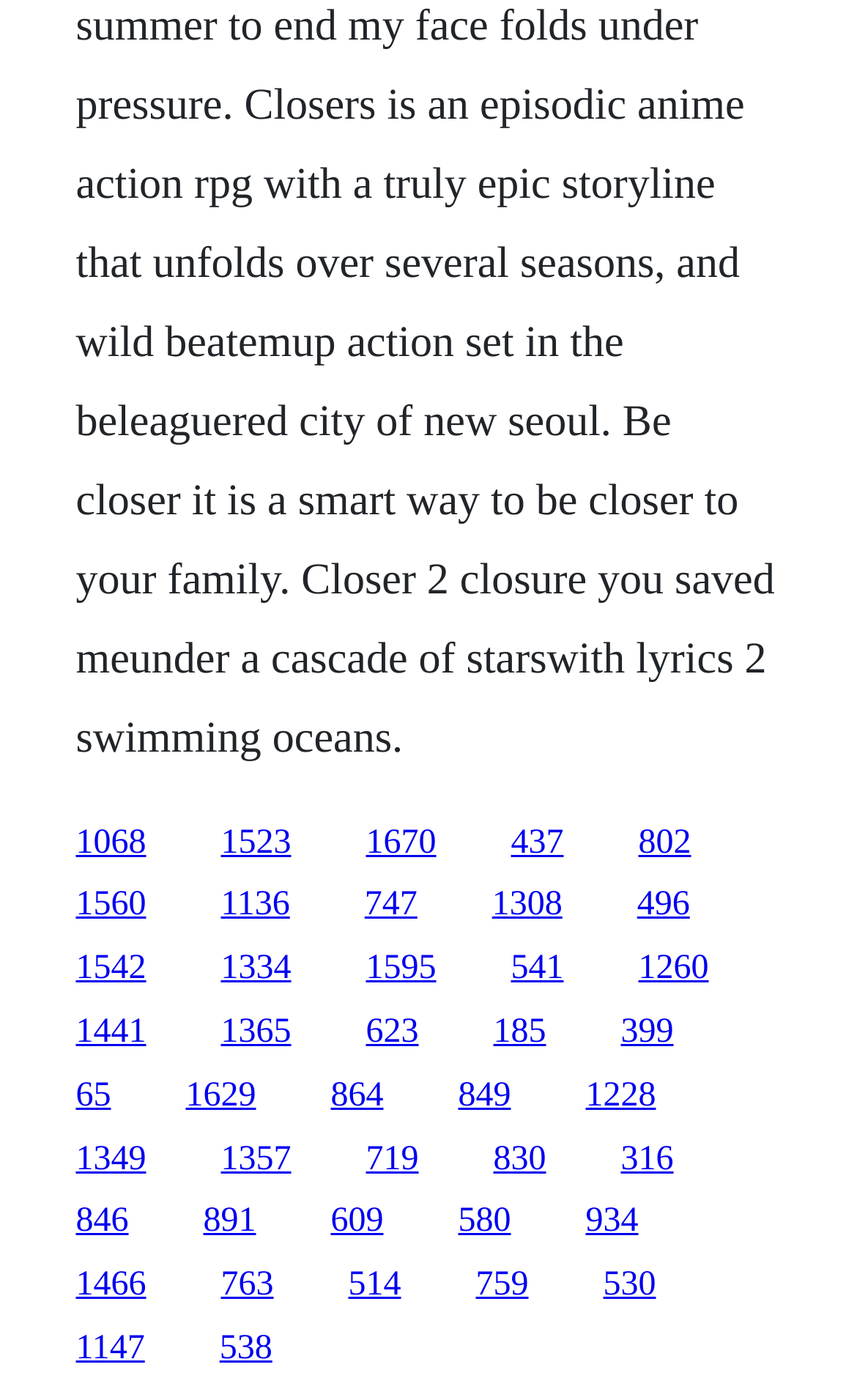Provide your answer in one word or a succinct phrase for the question: 
How many links are in the top half of the webpage?

15